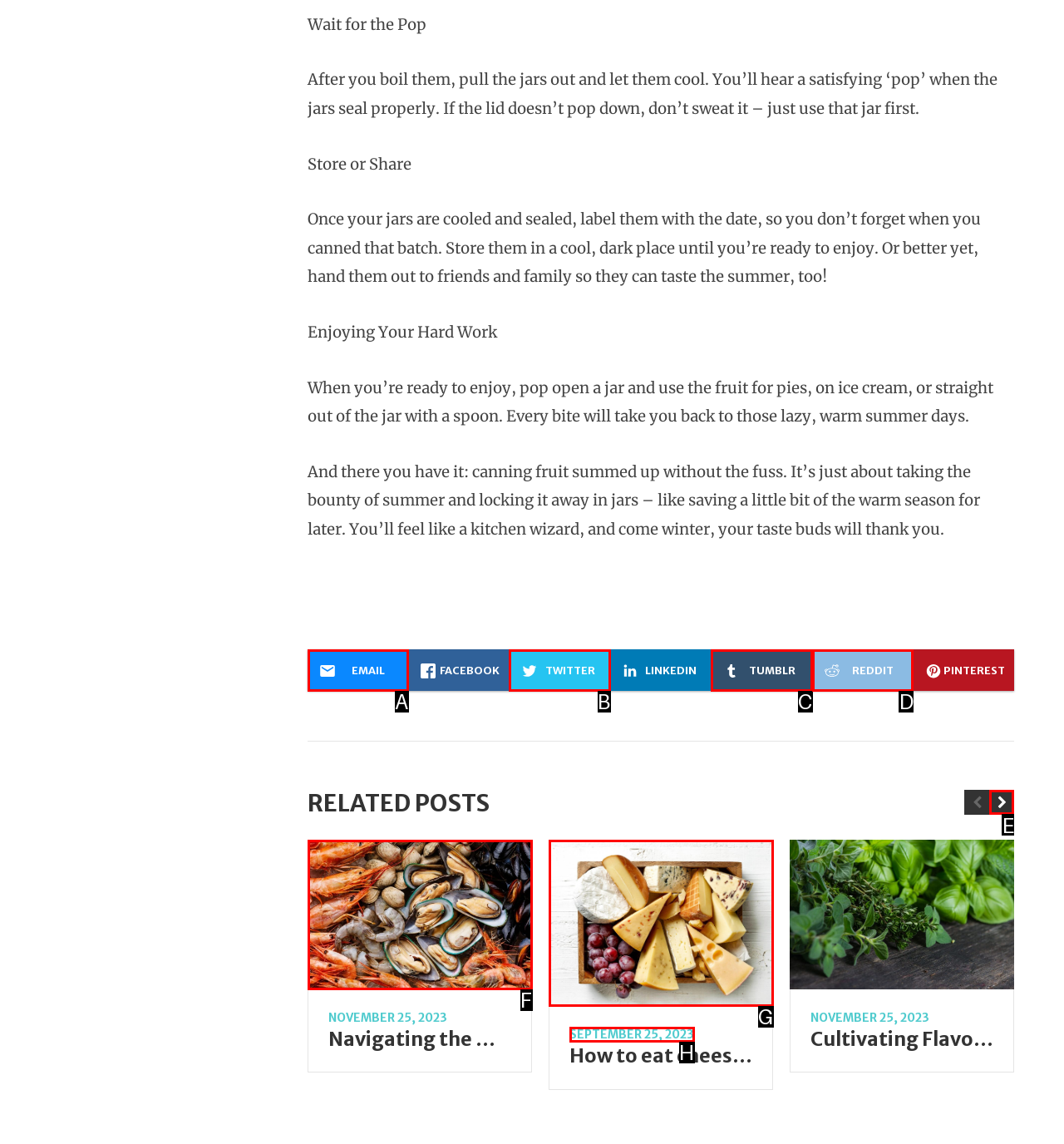Point out the correct UI element to click to carry out this instruction: Click the Next button
Answer with the letter of the chosen option from the provided choices directly.

E